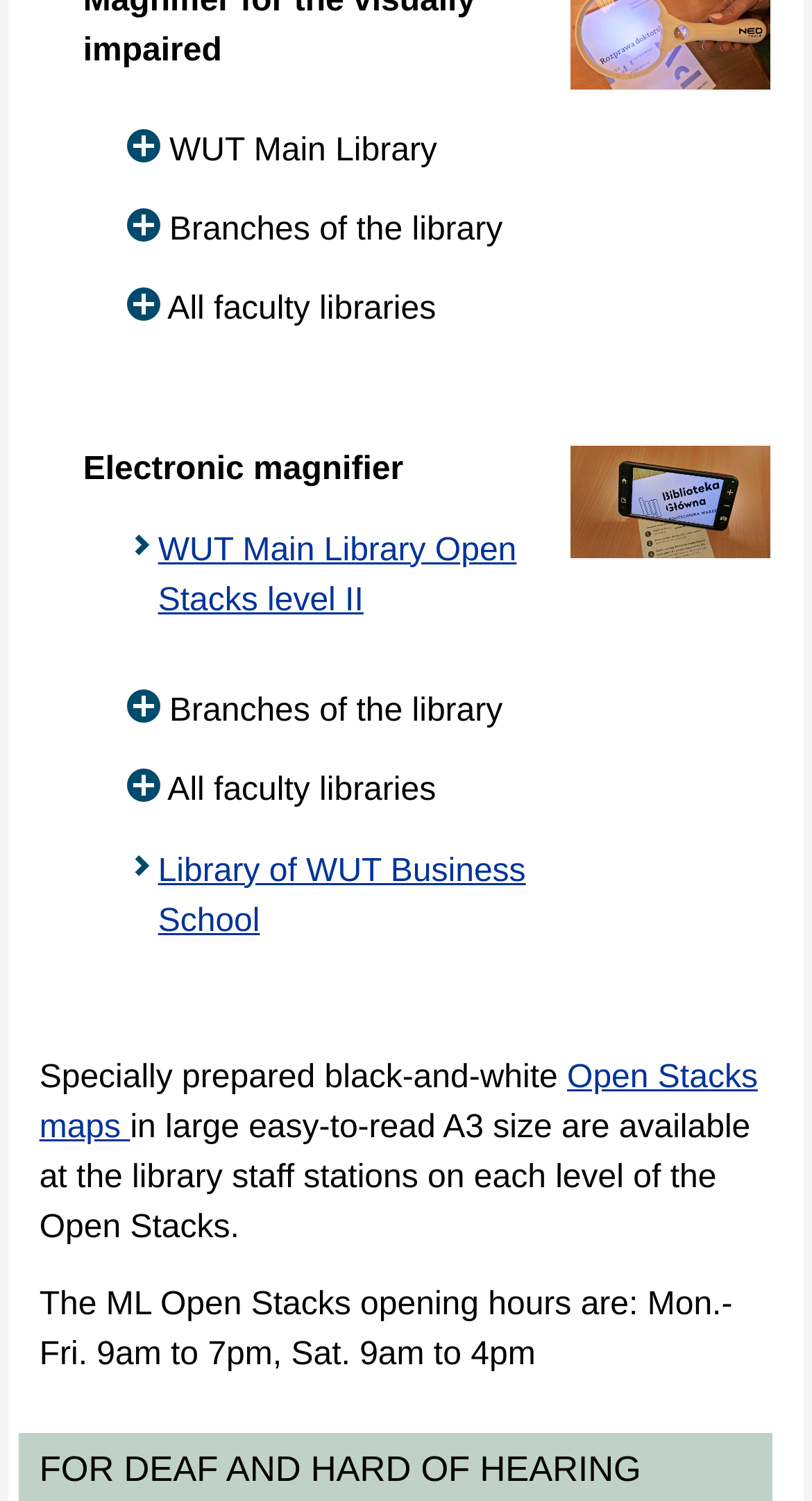What is available at the library staff stations?
Please give a well-detailed answer to the question.

I found a StaticText element with the text 'Specially prepared black-and-white Open Stacks maps are available at the library staff stations on each level of the Open Stacks', which indicates that the library staff stations have specially prepared black-and-white Open Stacks maps available.